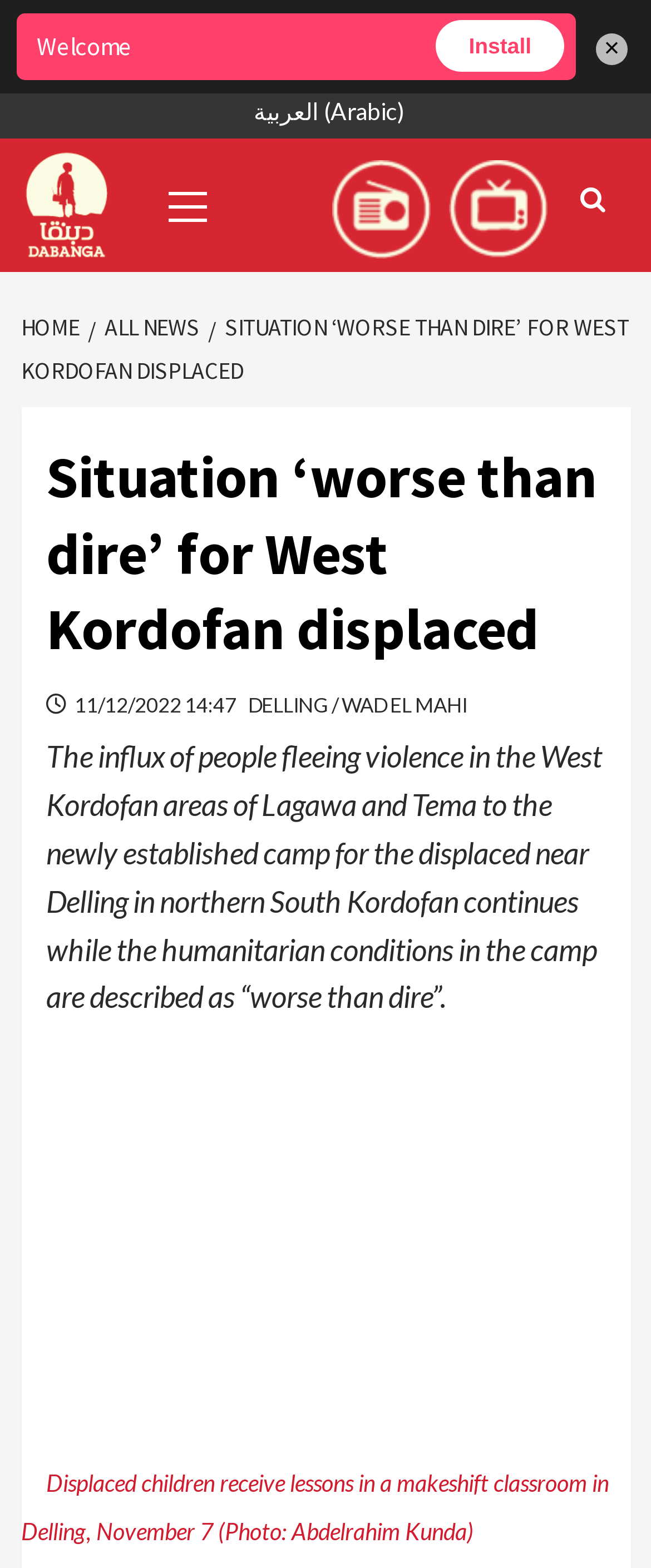What is the text of the webpage's headline?

Situation ‘worse than dire’ for West Kordofan displaced